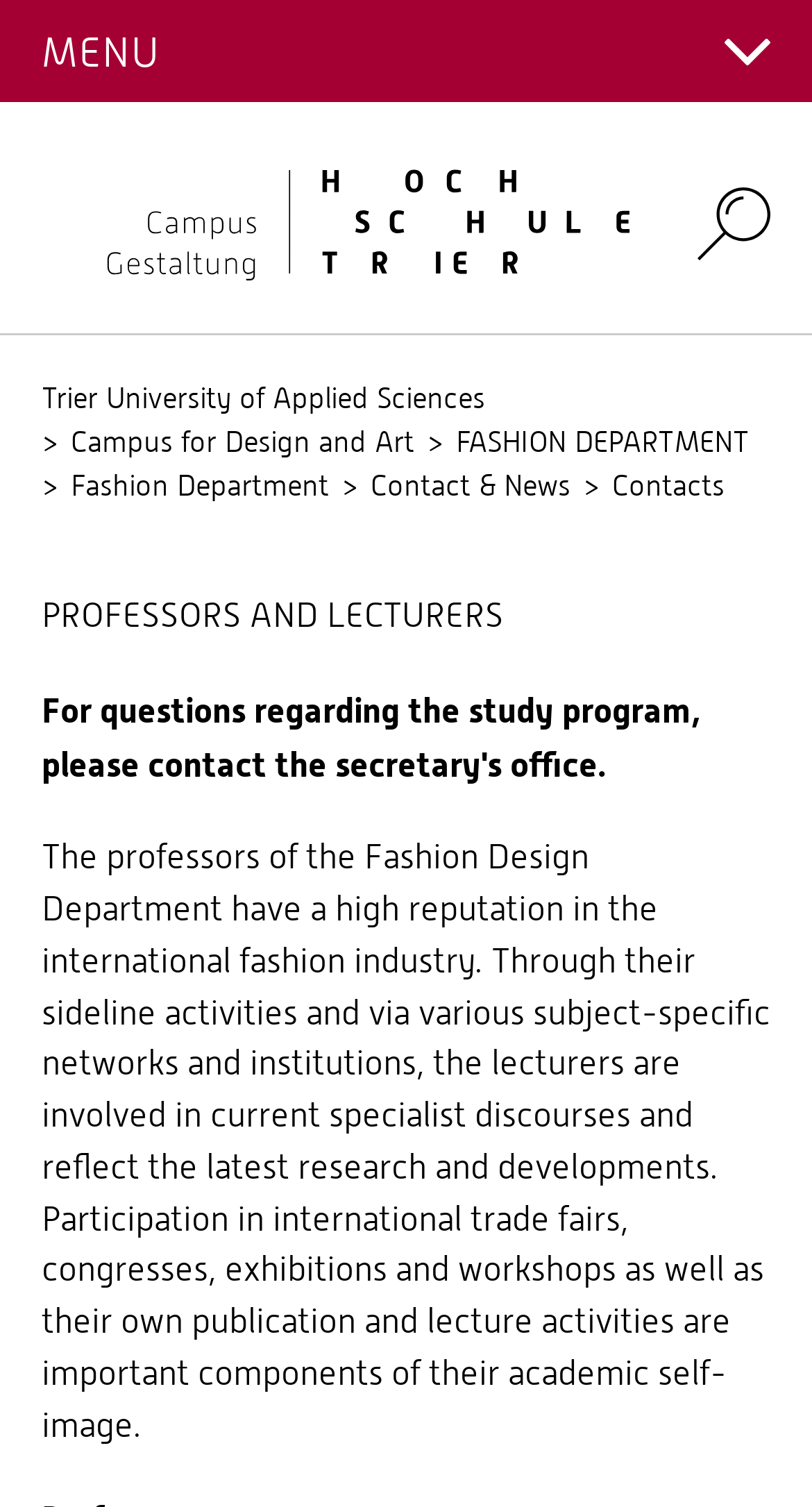Determine the bounding box coordinates of the clickable area required to perform the following instruction: "Click on the 'MENU' button". The coordinates should be represented as four float numbers between 0 and 1: [left, top, right, bottom].

[0.0, 0.0, 1.0, 0.073]